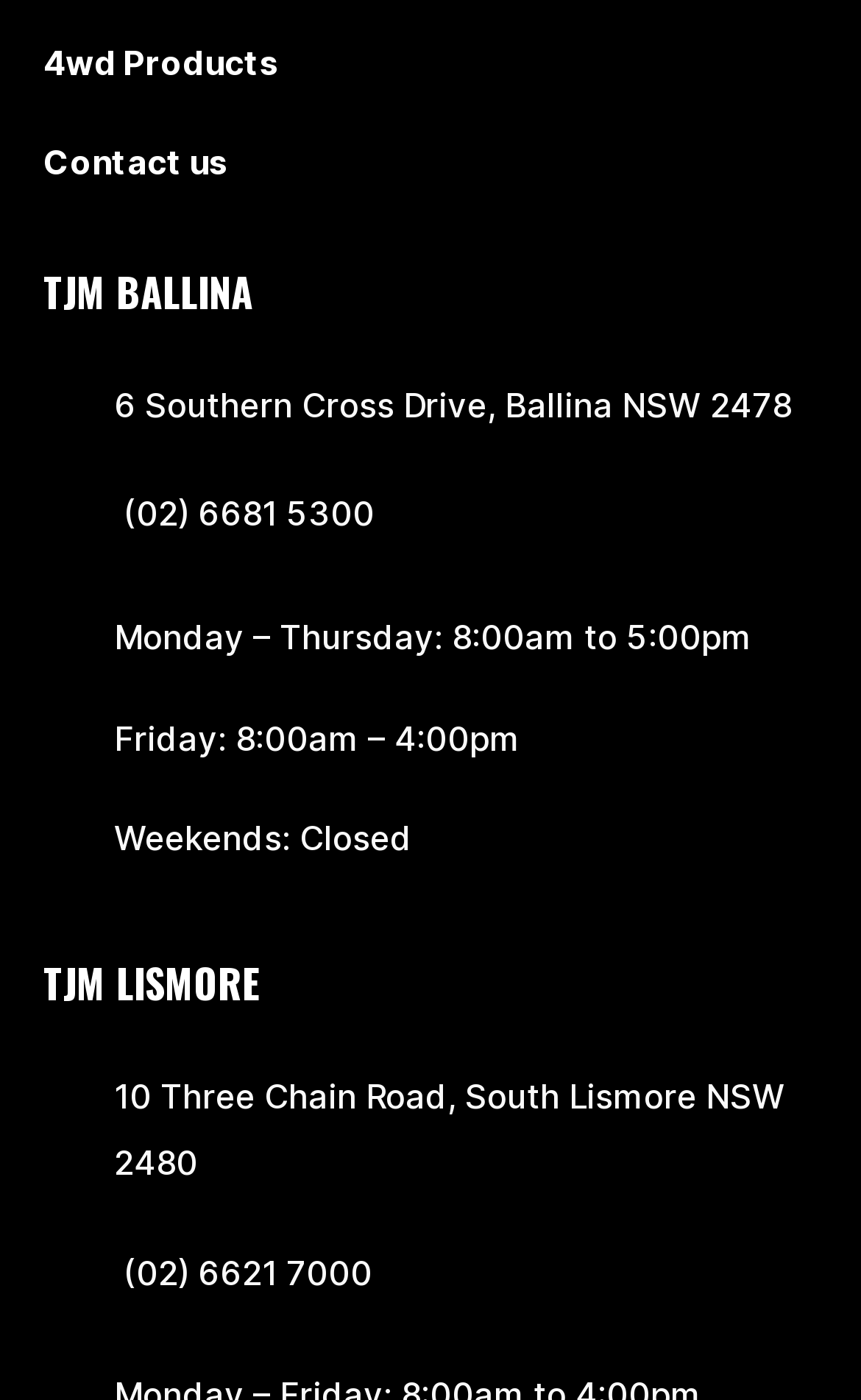What is the phone number of TJM Lismore?
Answer the question with a single word or phrase by looking at the picture.

(02) 6621 7000